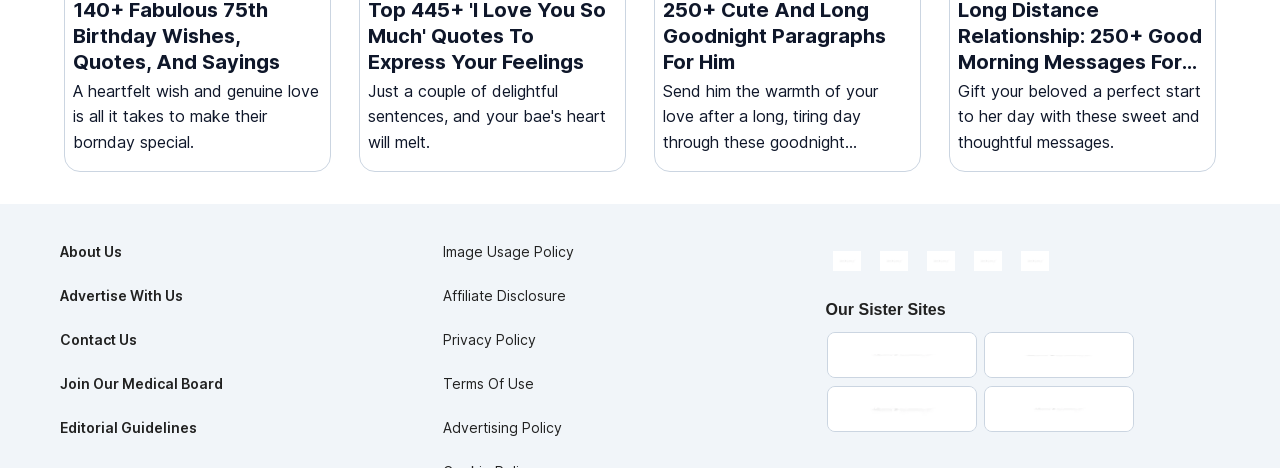How many social media icons are there?
Please provide a comprehensive answer based on the contents of the image.

I counted the number of social media icons by looking at the links with icon descriptions, such as 'facebook_icon', 'pintrest_icon', 'twitter_icon', 'instagram_icon', and 'Follow MomJunction on YouTube'. There are 5 social media icons in total.